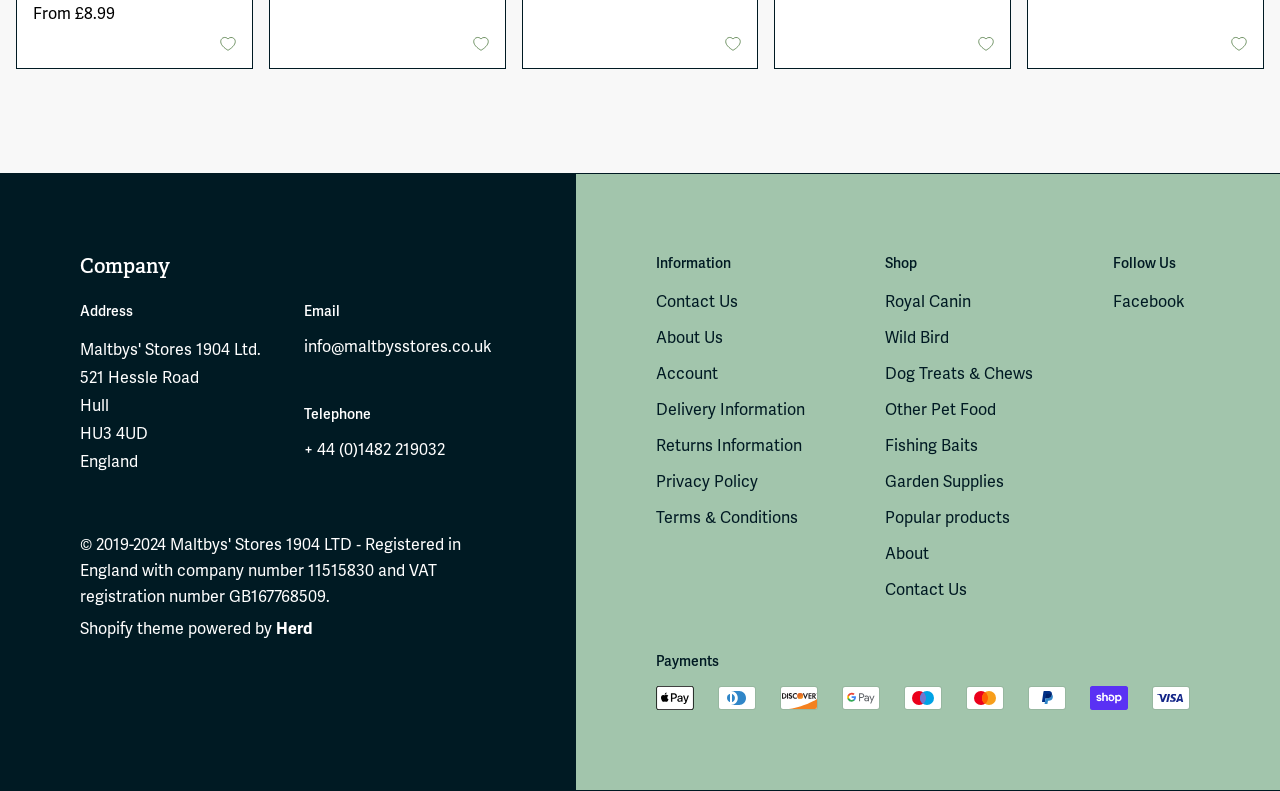What is the email address of the store?
Analyze the screenshot and provide a detailed answer to the question.

The email address of the store is listed in the footer section, and it is 'info@maltbysstores.co.uk', which is a link that can be clicked to email the store.